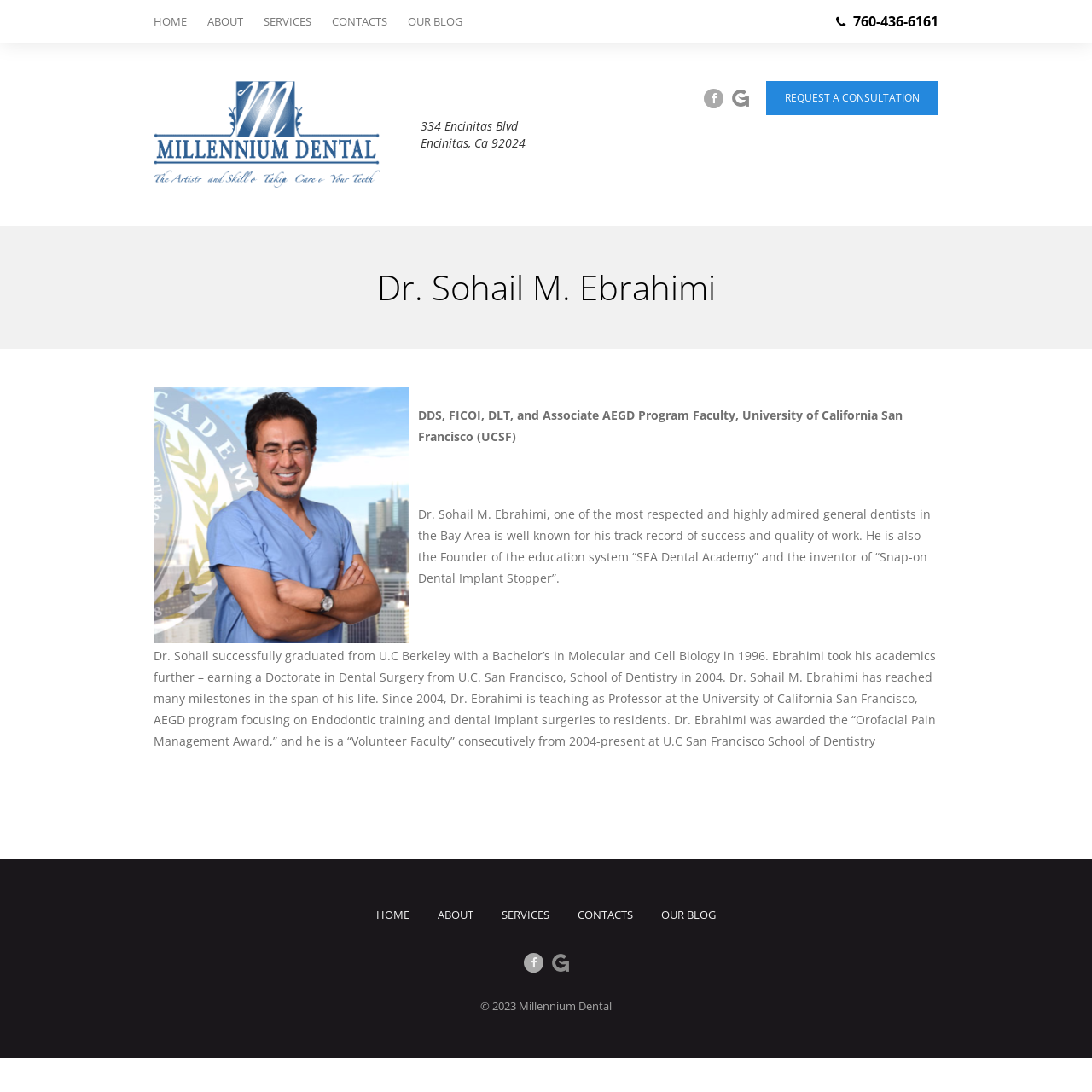Identify the bounding box of the HTML element described here: "Request a consultation". Provide the coordinates as four float numbers between 0 and 1: [left, top, right, bottom].

[0.702, 0.074, 0.859, 0.105]